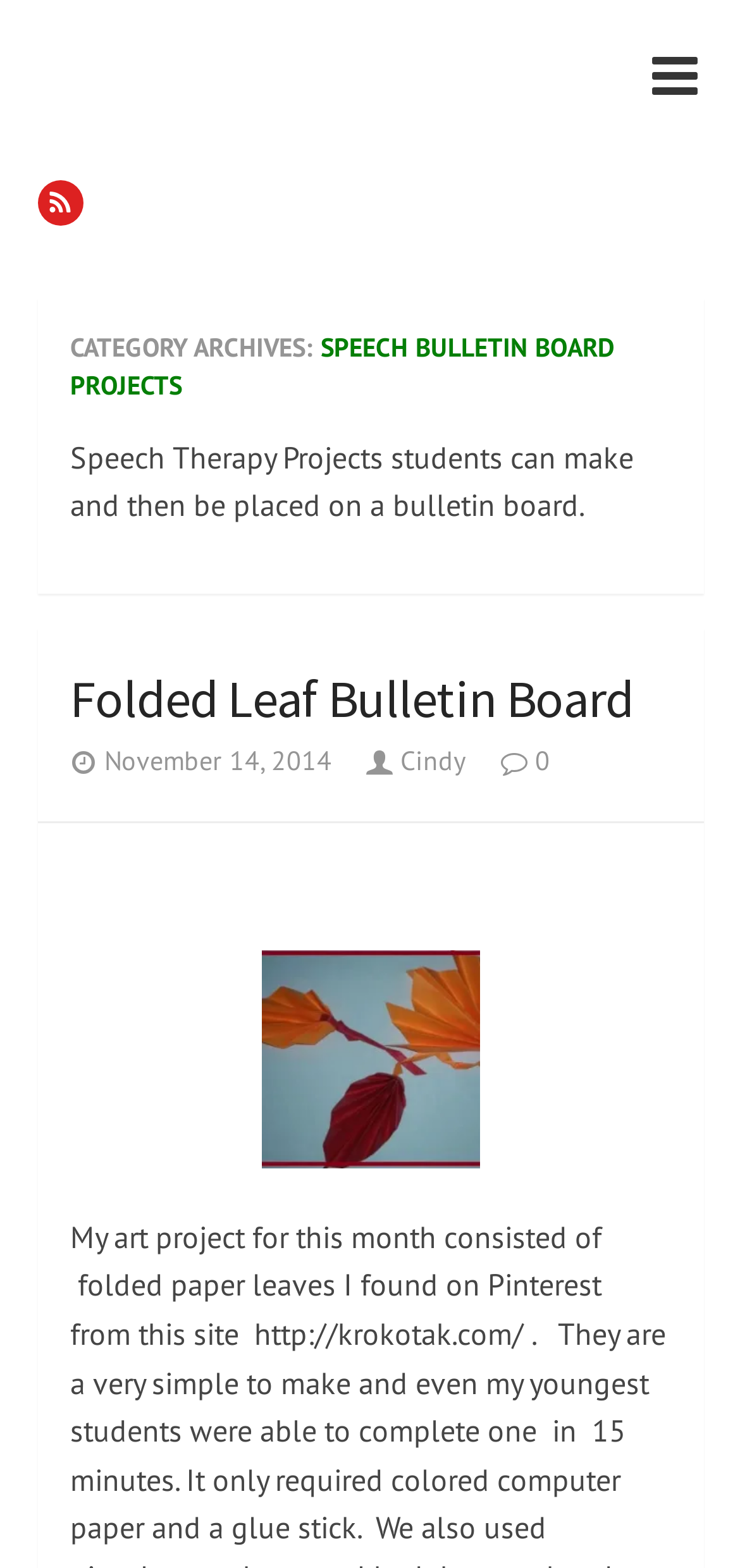Using the description: "Folded Leaf Bulletin Board", determine the UI element's bounding box coordinates. Ensure the coordinates are in the format of four float numbers between 0 and 1, i.e., [left, top, right, bottom].

[0.095, 0.424, 0.857, 0.465]